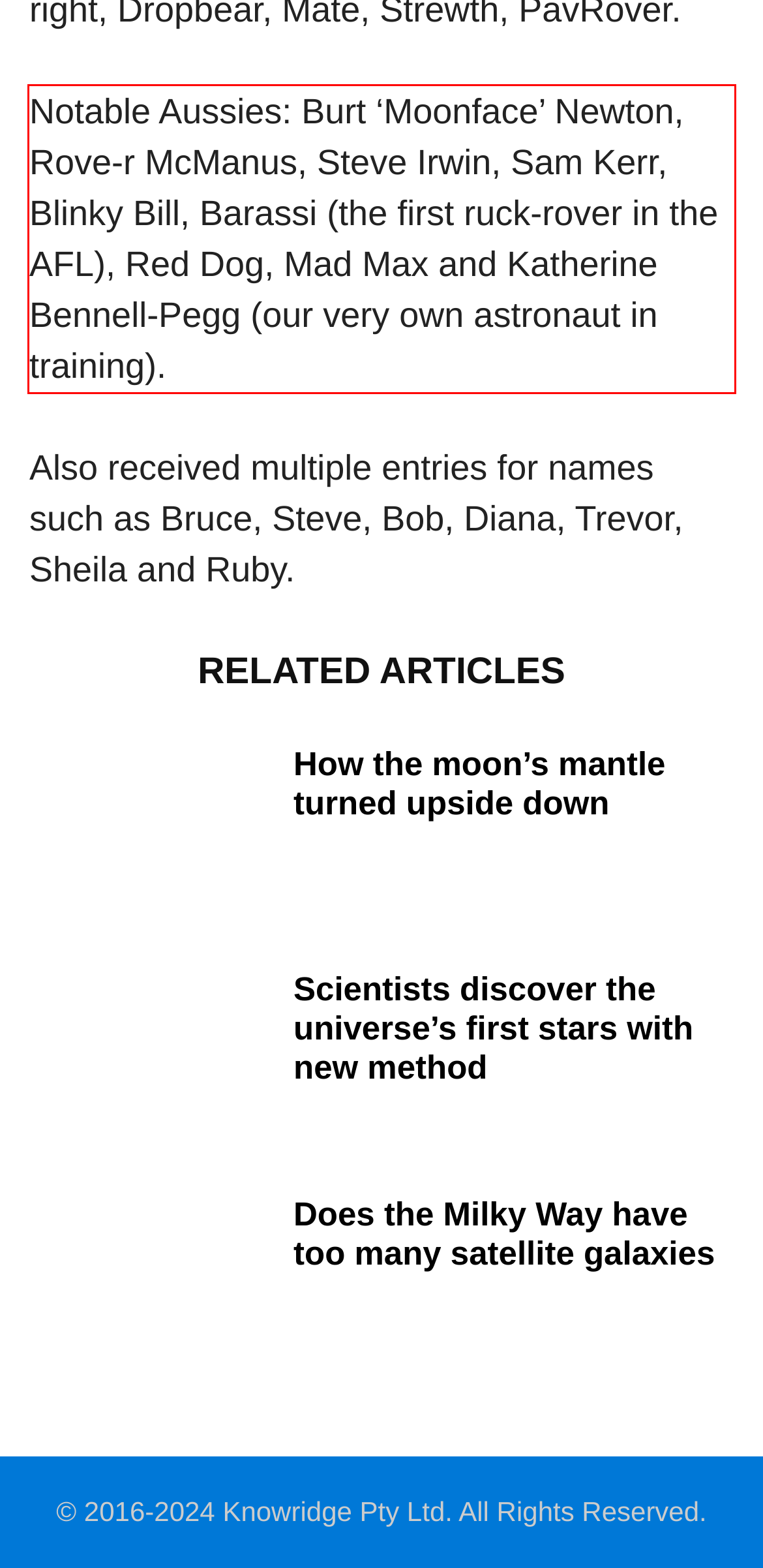Please perform OCR on the text content within the red bounding box that is highlighted in the provided webpage screenshot.

Notable Aussies: Burt ‘Moonface’ Newton, Rove-r McManus, Steve Irwin, Sam Kerr, Blinky Bill, Barassi (the first ruck-rover in the AFL), Red Dog, Mad Max and Katherine Bennell-Pegg (our very own astronaut in training).